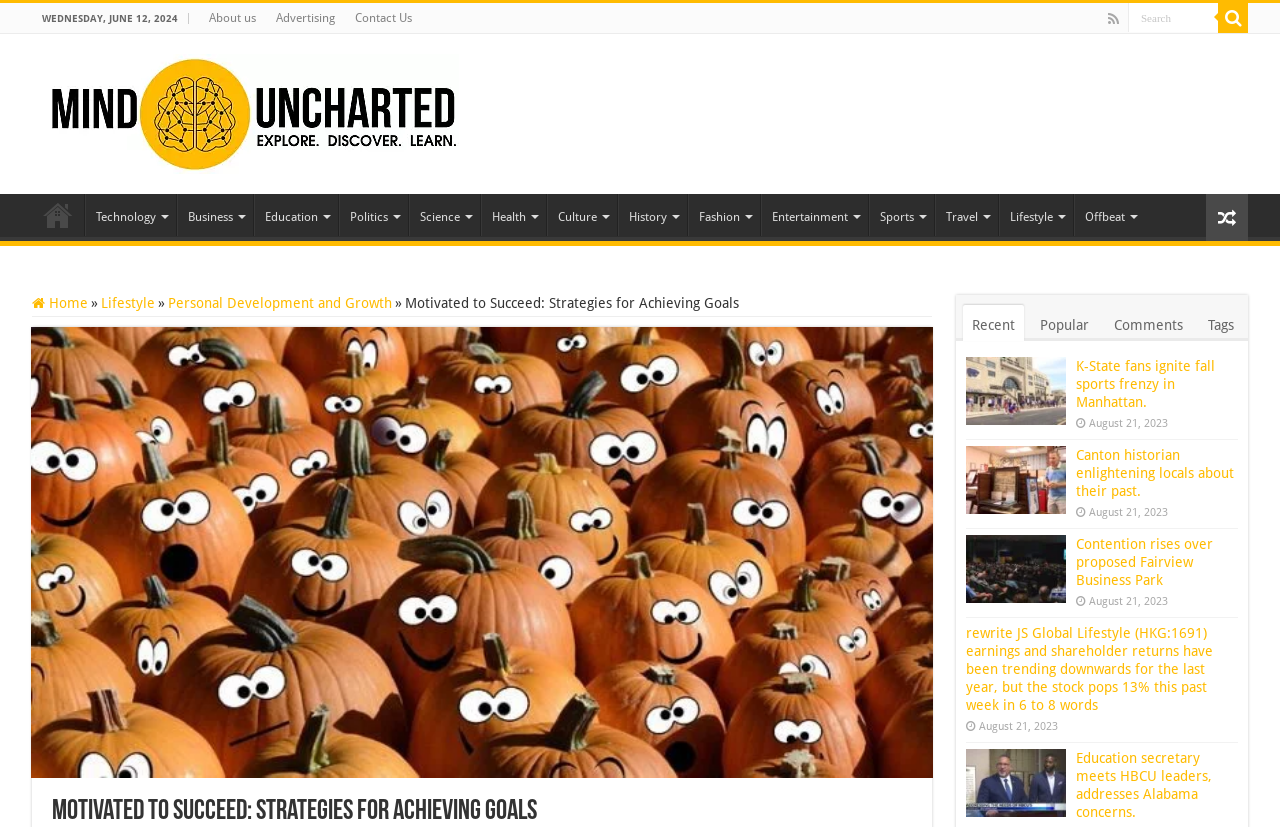Please study the image and answer the question comprehensively:
What is the topic of the first article on the webpage?

The first article on the webpage is titled 'Motivated to Succeed: Strategies for Achieving Goals', which is indicated by the heading element with the same content. This article is likely related to personal development and growth.